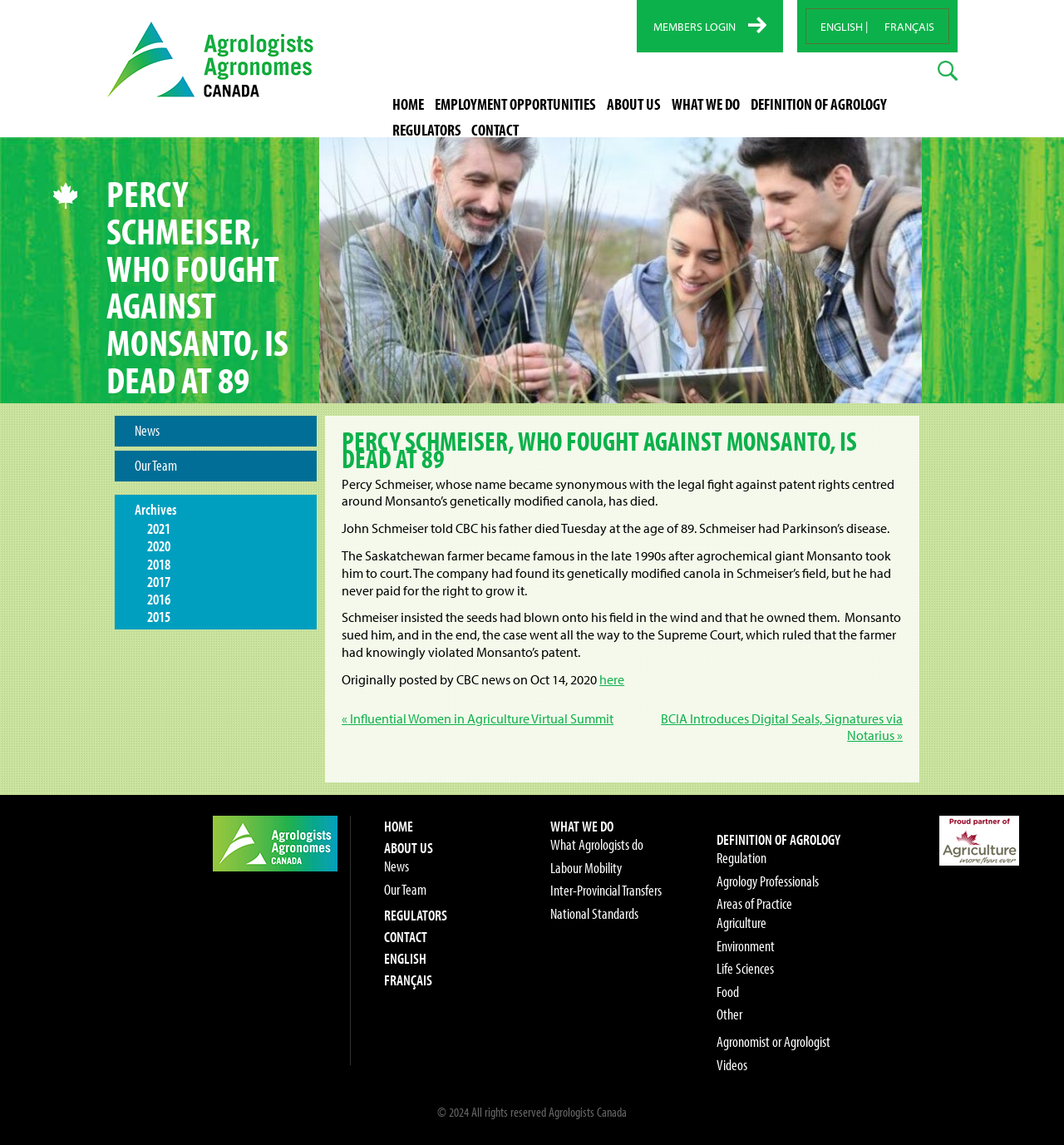Mark the bounding box of the element that matches the following description: "Agronomist or Agrologist".

[0.673, 0.901, 0.78, 0.918]